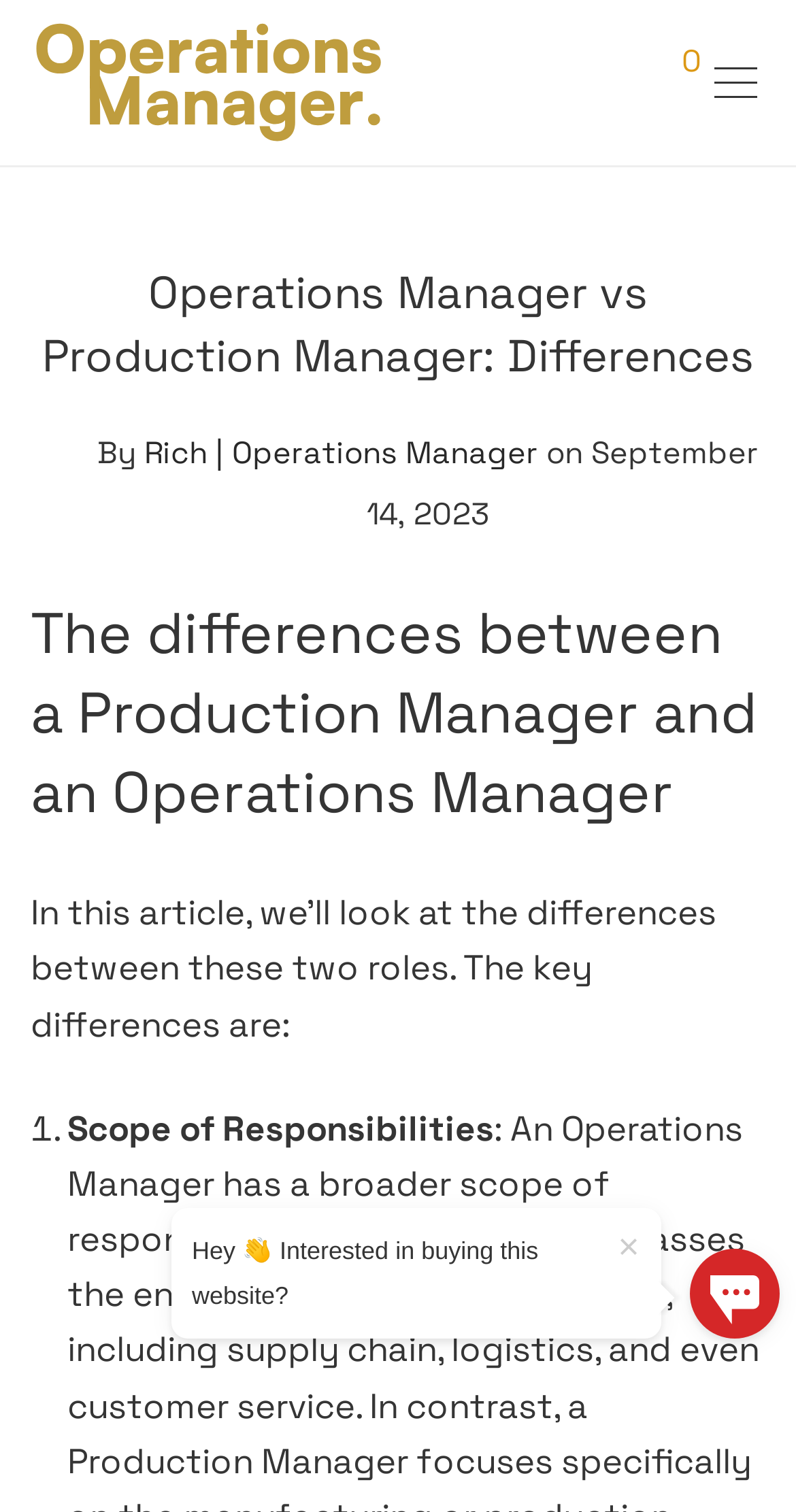Locate the UI element described as follows: "parent_node: ×". Return the bounding box coordinates as four float numbers between 0 and 1 in the order [left, top, right, bottom].

[0.867, 0.826, 0.979, 0.885]